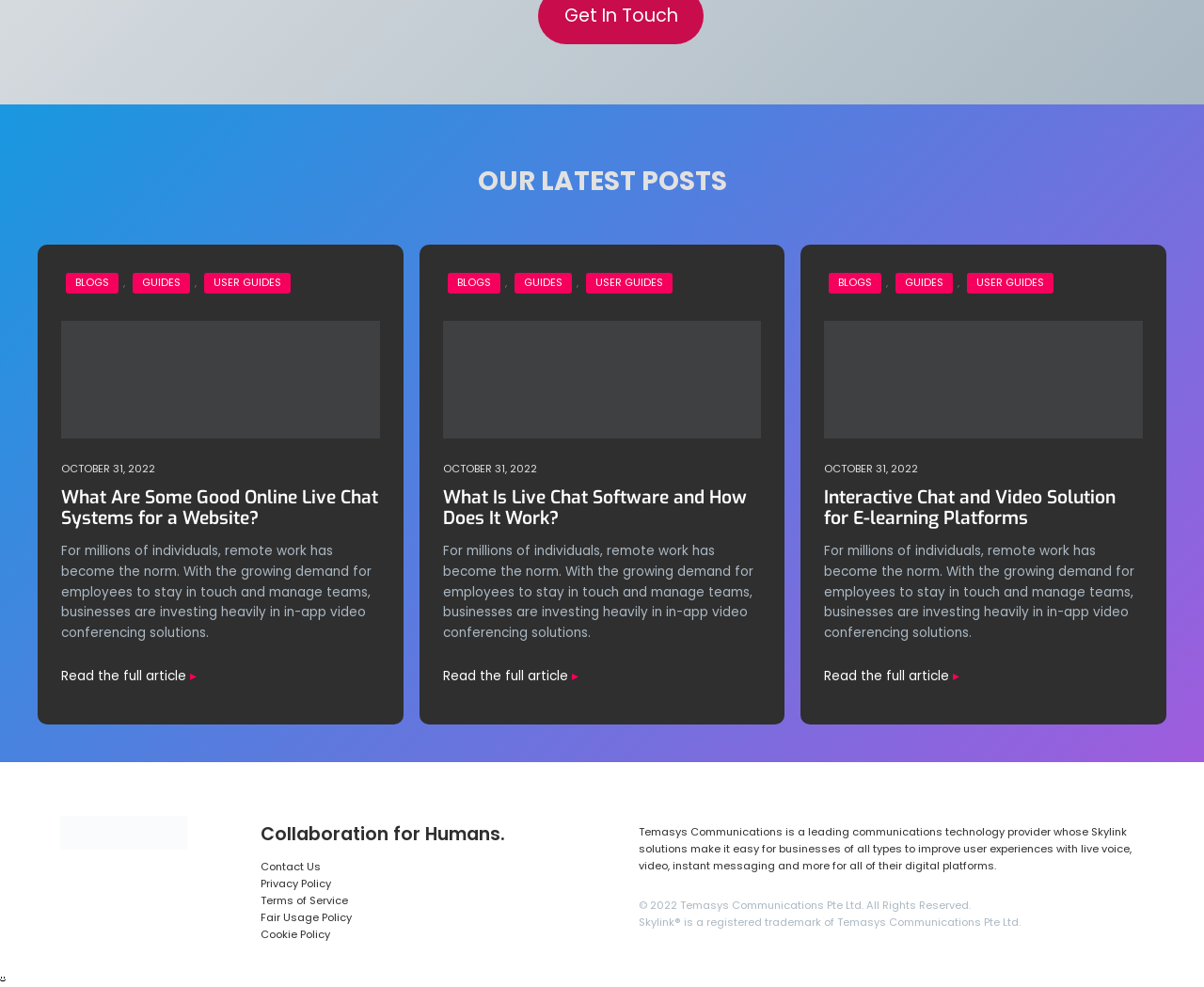What is the company name mentioned at the bottom of the webpage?
Please use the image to deliver a detailed and complete answer.

I found the company name mentioned at the bottom of the webpage by looking at the static text element that contains the company name and address, which is 'Temasys Communications Pte Ltd'.